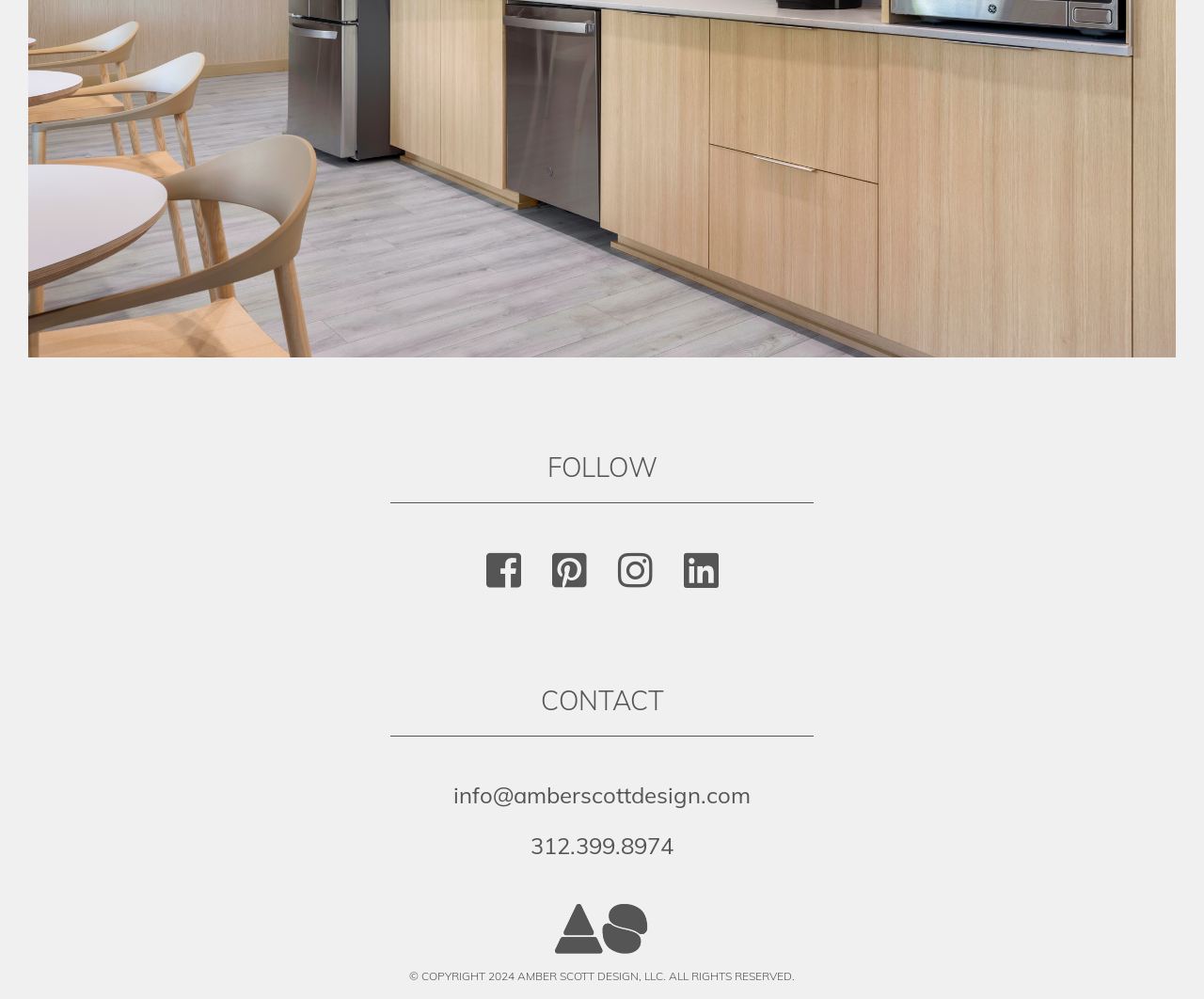What is the company name?
Refer to the screenshot and deliver a thorough answer to the question presented.

The company name can be found in the image element at the bottom of the page, which contains the text 'Amber Scott Design, LLC'.